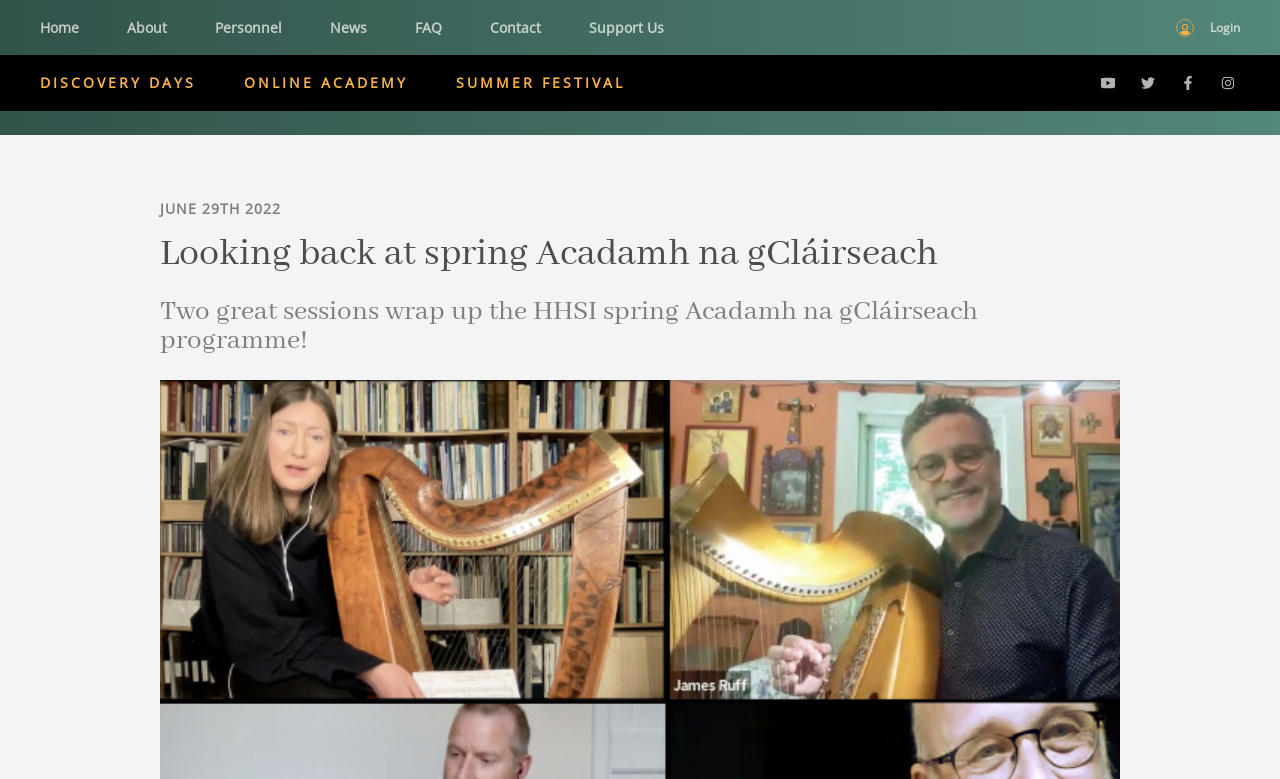Using the provided description: "Home", find the bounding box coordinates of the corresponding UI element. The output should be four float numbers between 0 and 1, in the format [left, top, right, bottom].

[0.031, 0.0, 0.062, 0.051]